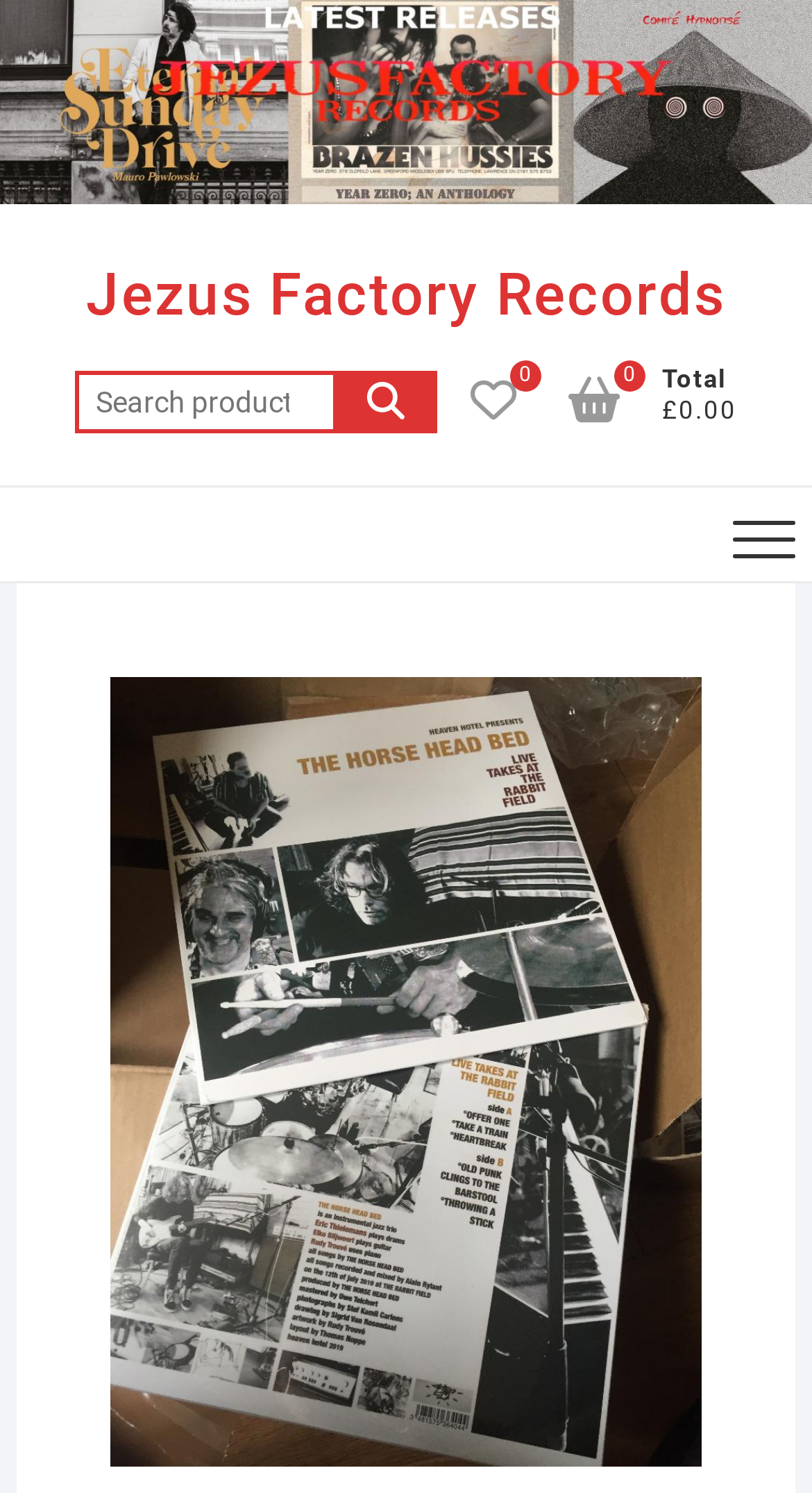Use the information in the screenshot to answer the question comprehensively: What is the main navigation menu?

I found the answer by looking at the navigation element with the text 'Main Menu', which suggests that it is the main navigation menu of the webpage.